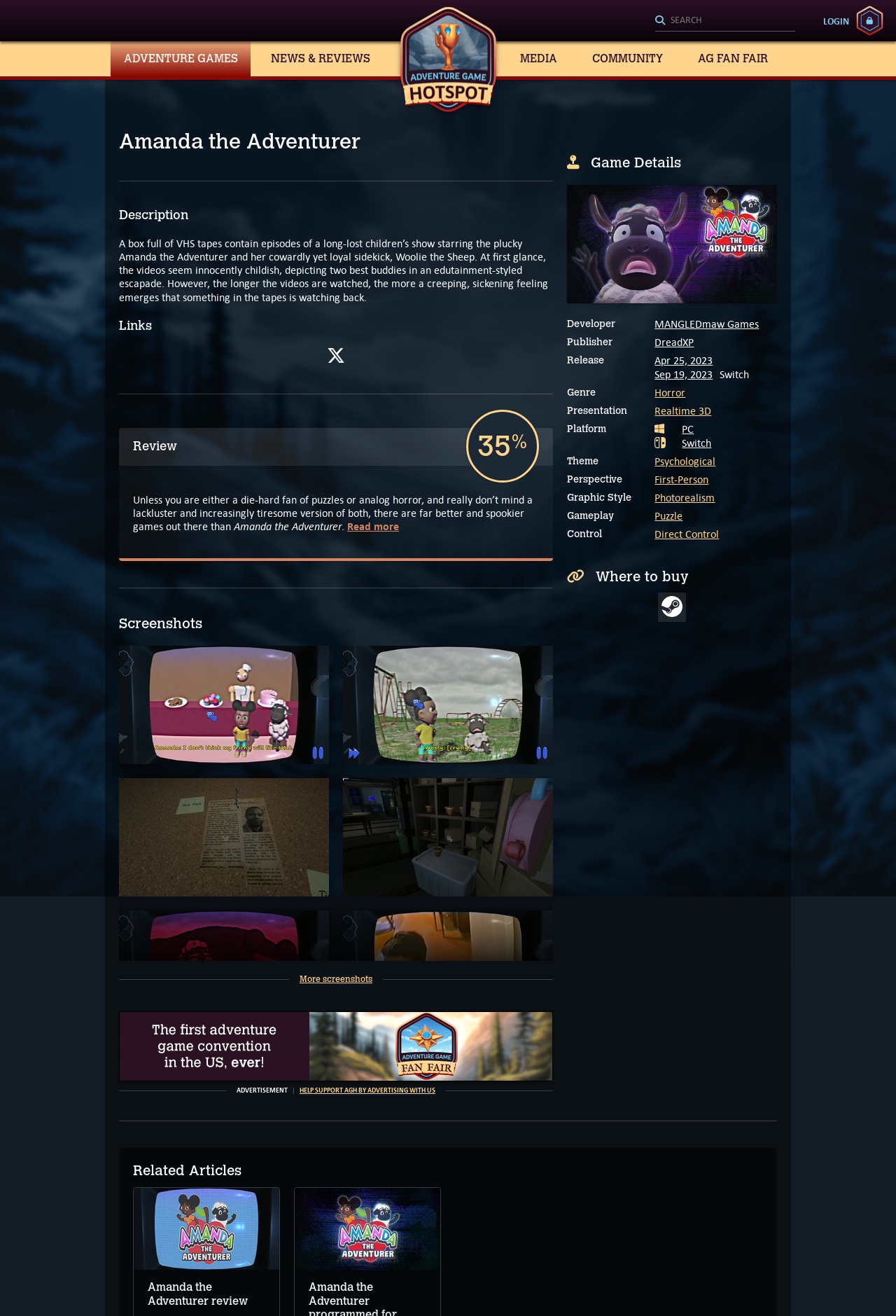Indicate the bounding box coordinates of the element that must be clicked to execute the instruction: "Search for something". The coordinates should be given as four float numbers between 0 and 1, i.e., [left, top, right, bottom].

[0.731, 0.008, 0.888, 0.024]